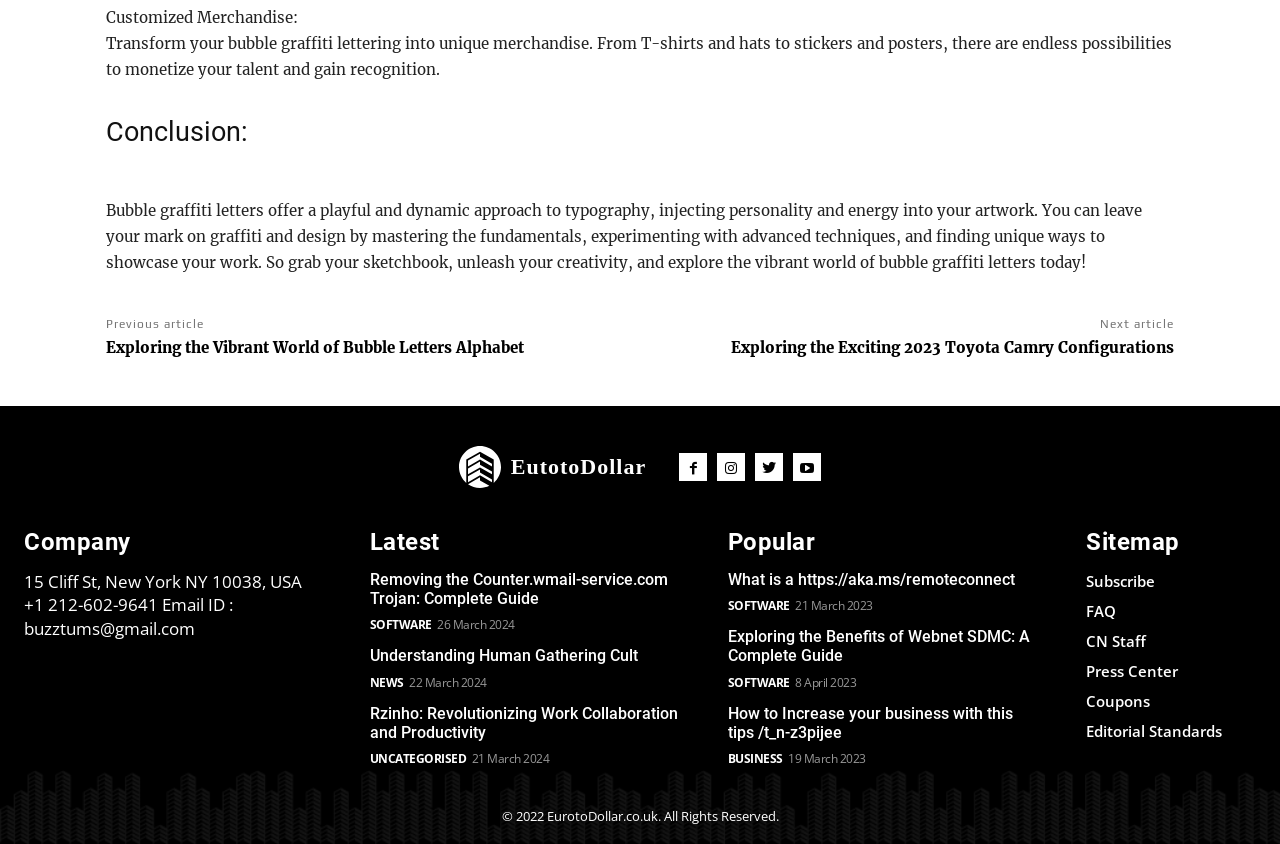Can you show the bounding box coordinates of the region to click on to complete the task described in the instruction: "Subscribe to the newsletter"?

[0.849, 0.677, 0.981, 0.699]